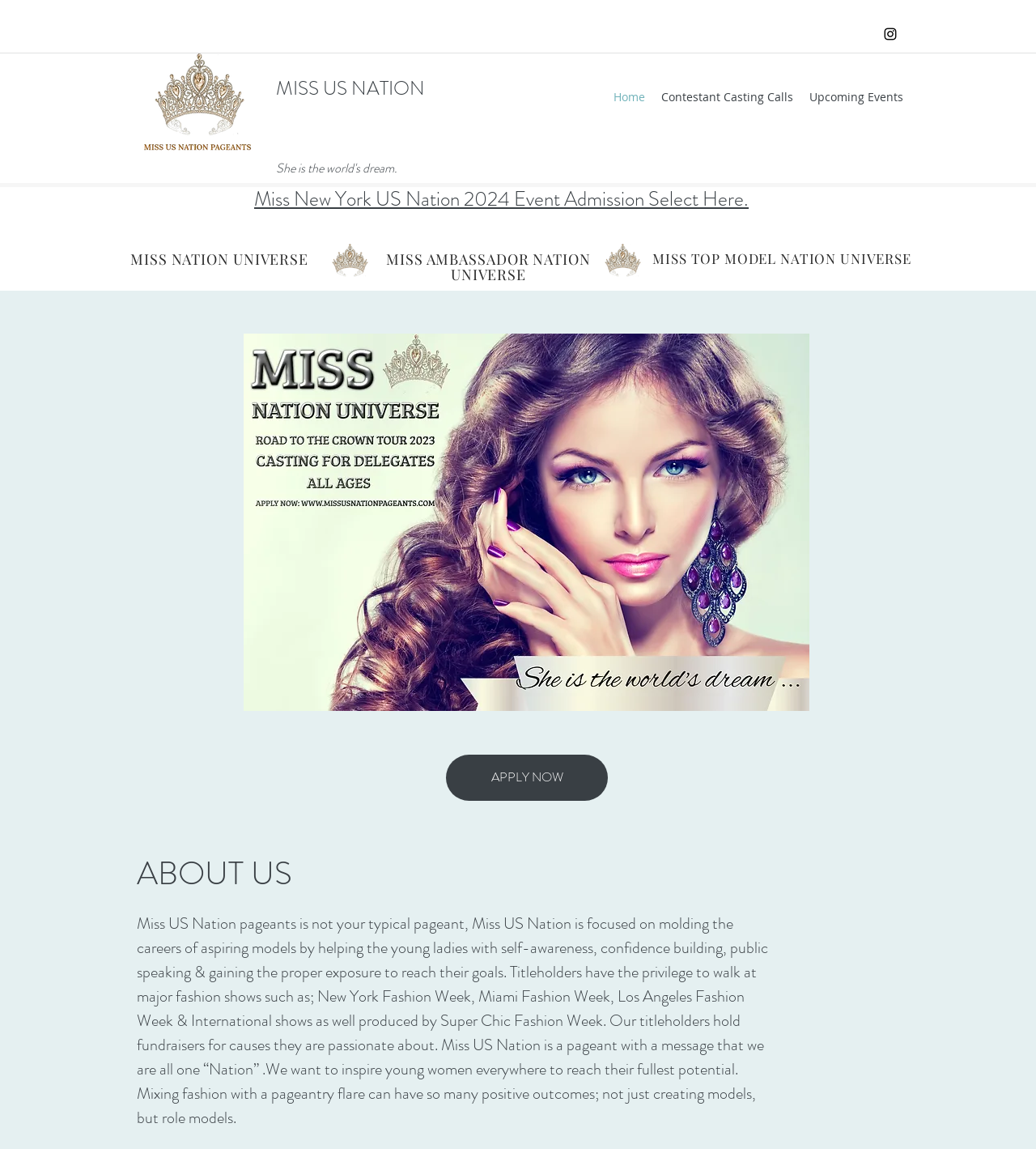Answer succinctly with a single word or phrase:
What is the name of the pageant organization?

Miss US Nation